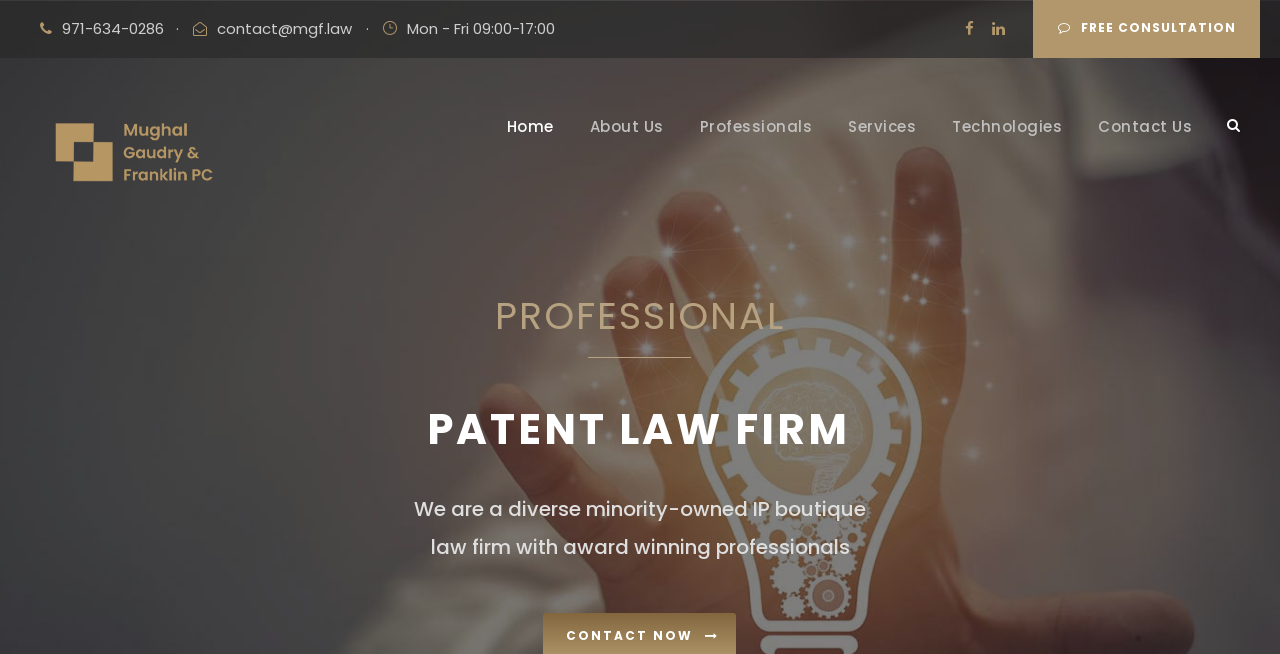Please identify the bounding box coordinates of the element I need to click to follow this instruction: "Request a free consultation".

[0.807, 0.0, 0.984, 0.089]